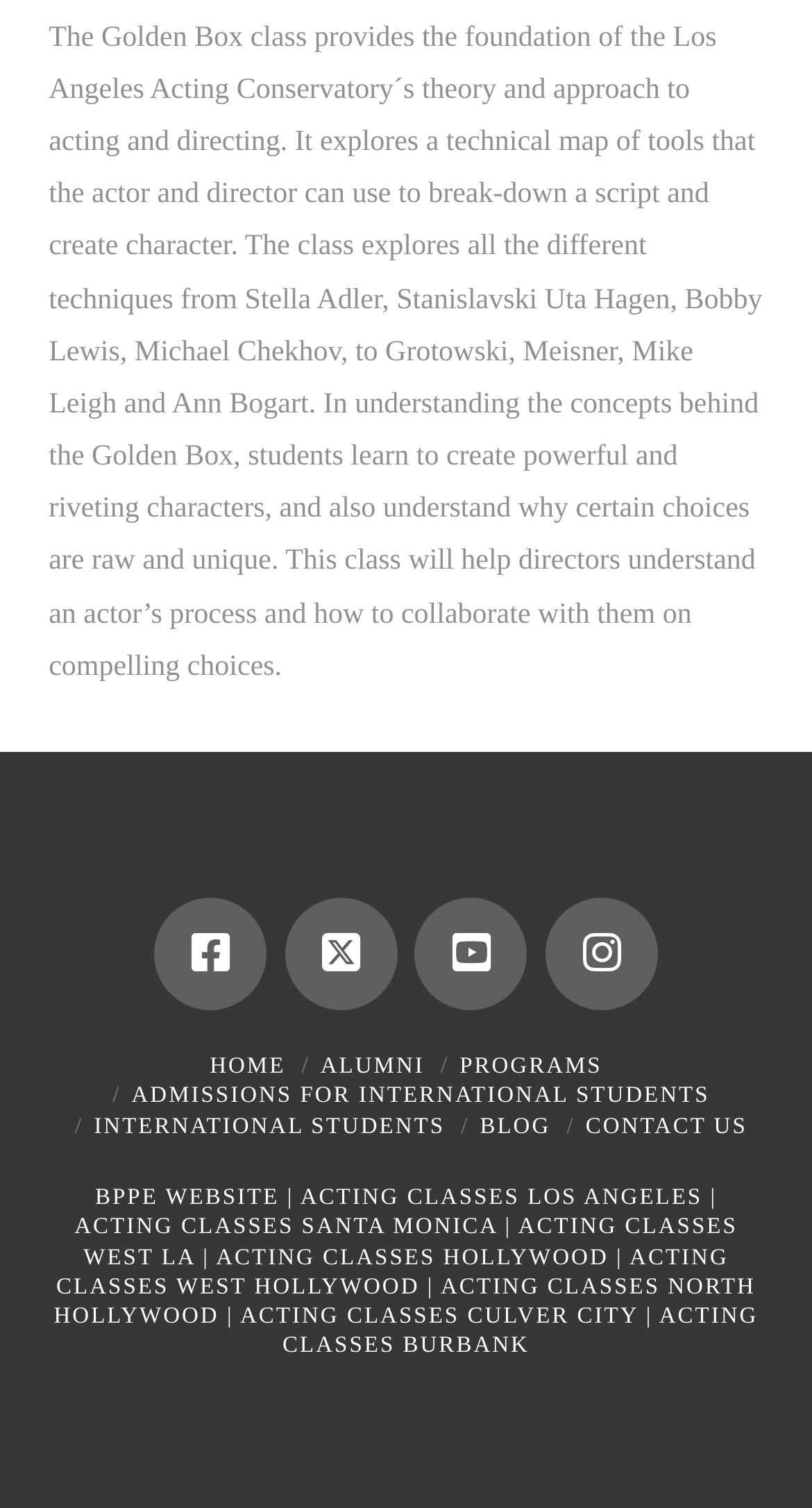Extract the bounding box of the UI element described as: "title="X / Twitter"".

[0.351, 0.595, 0.489, 0.67]